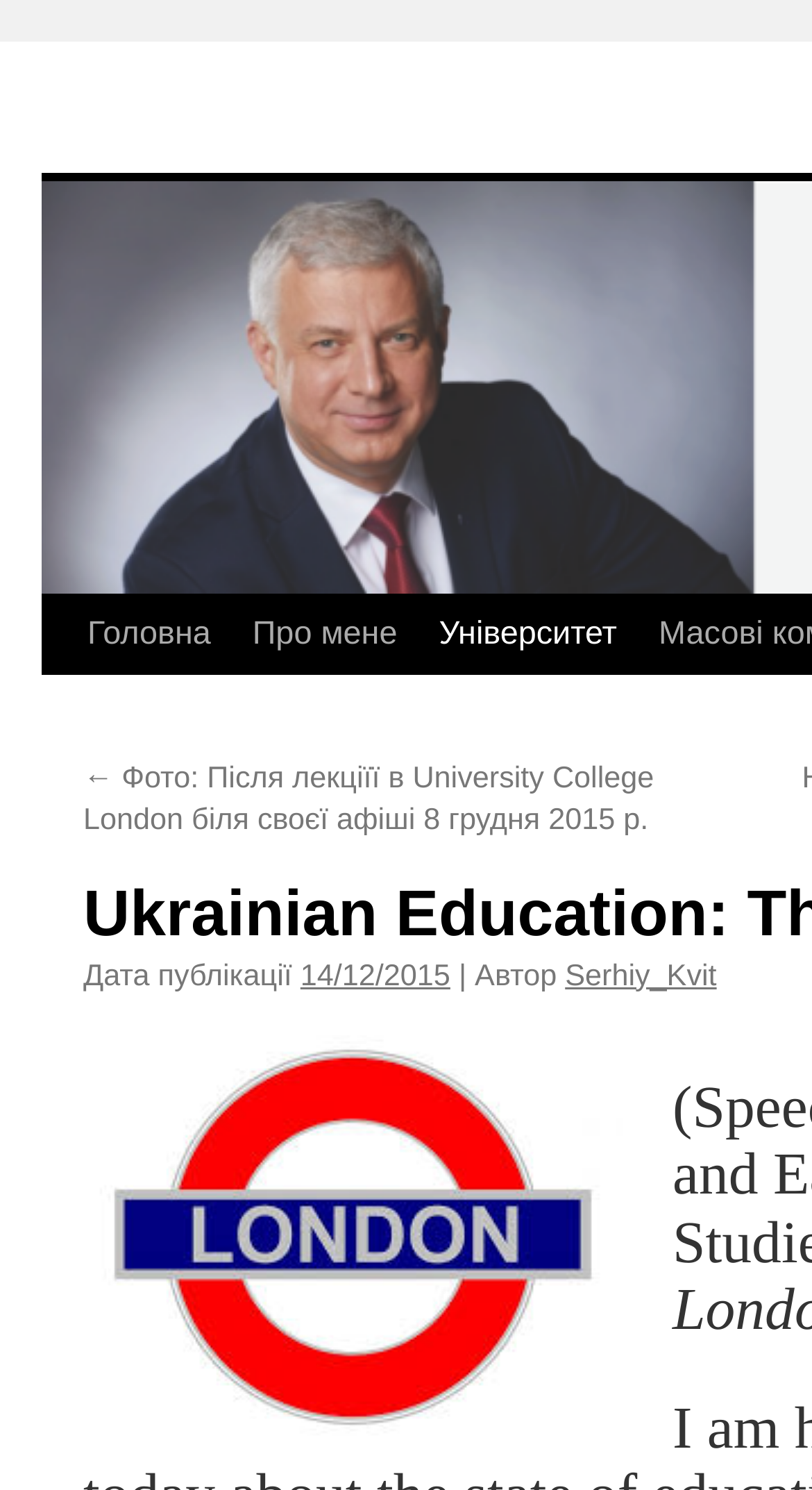What is the date of publication?
Answer the question with as much detail as possible.

I found the date of publication by looking at the text next to 'Дата публікації' which is '14/12/2015'.